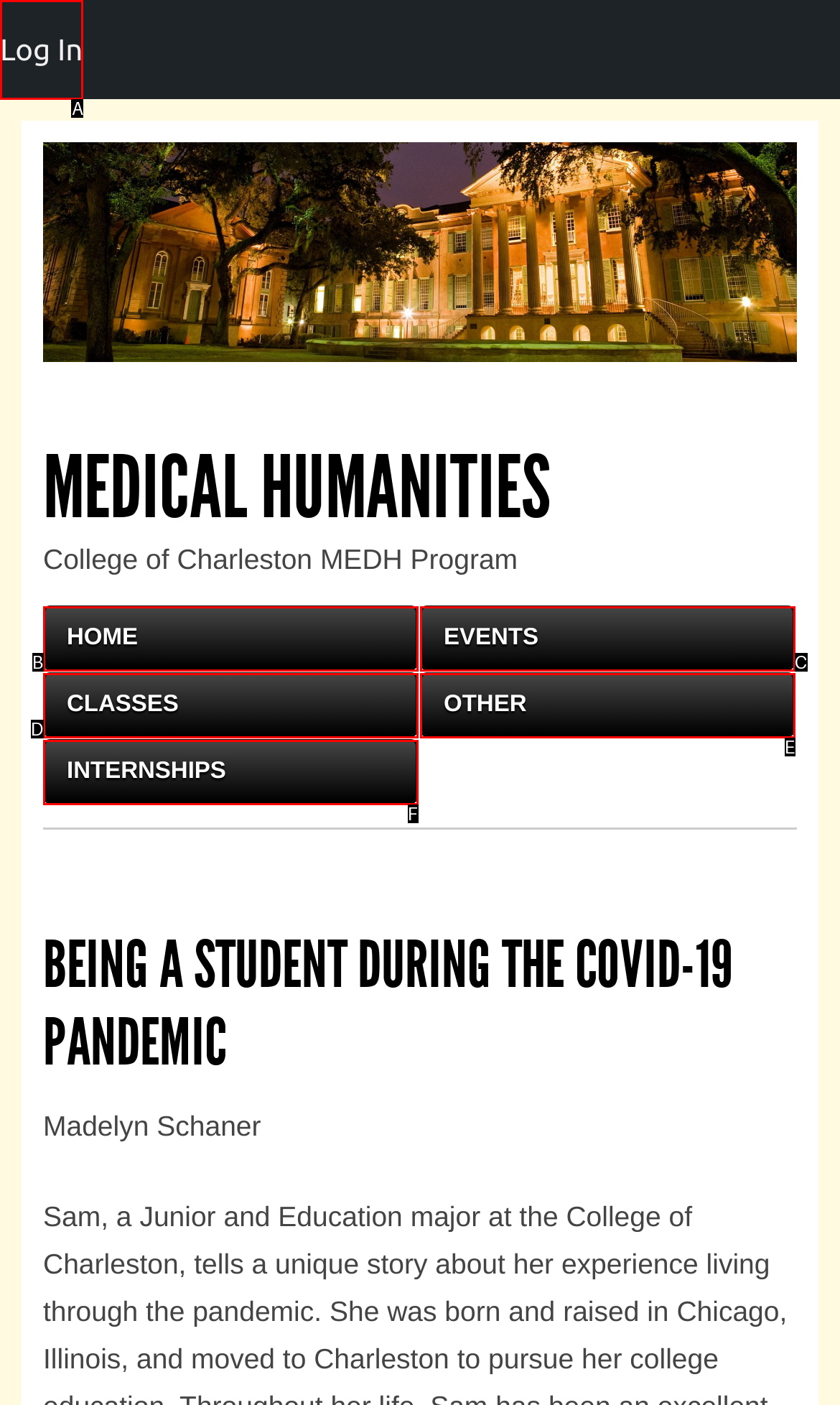From the given options, choose the HTML element that aligns with the description: Classes. Respond with the letter of the selected element.

D